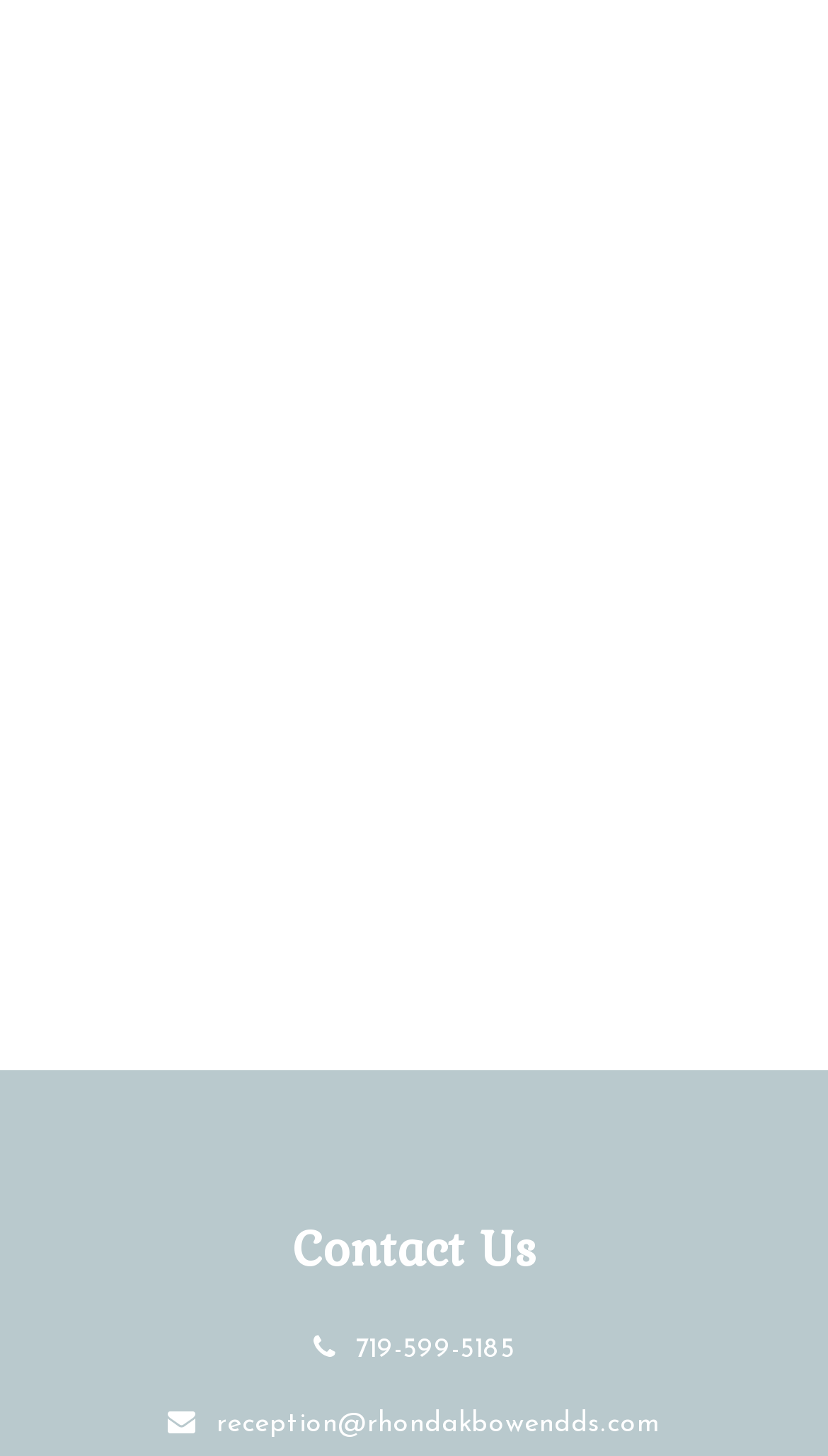Find the bounding box of the UI element described as follows: "719-599-5185".

[0.429, 0.918, 0.622, 0.937]